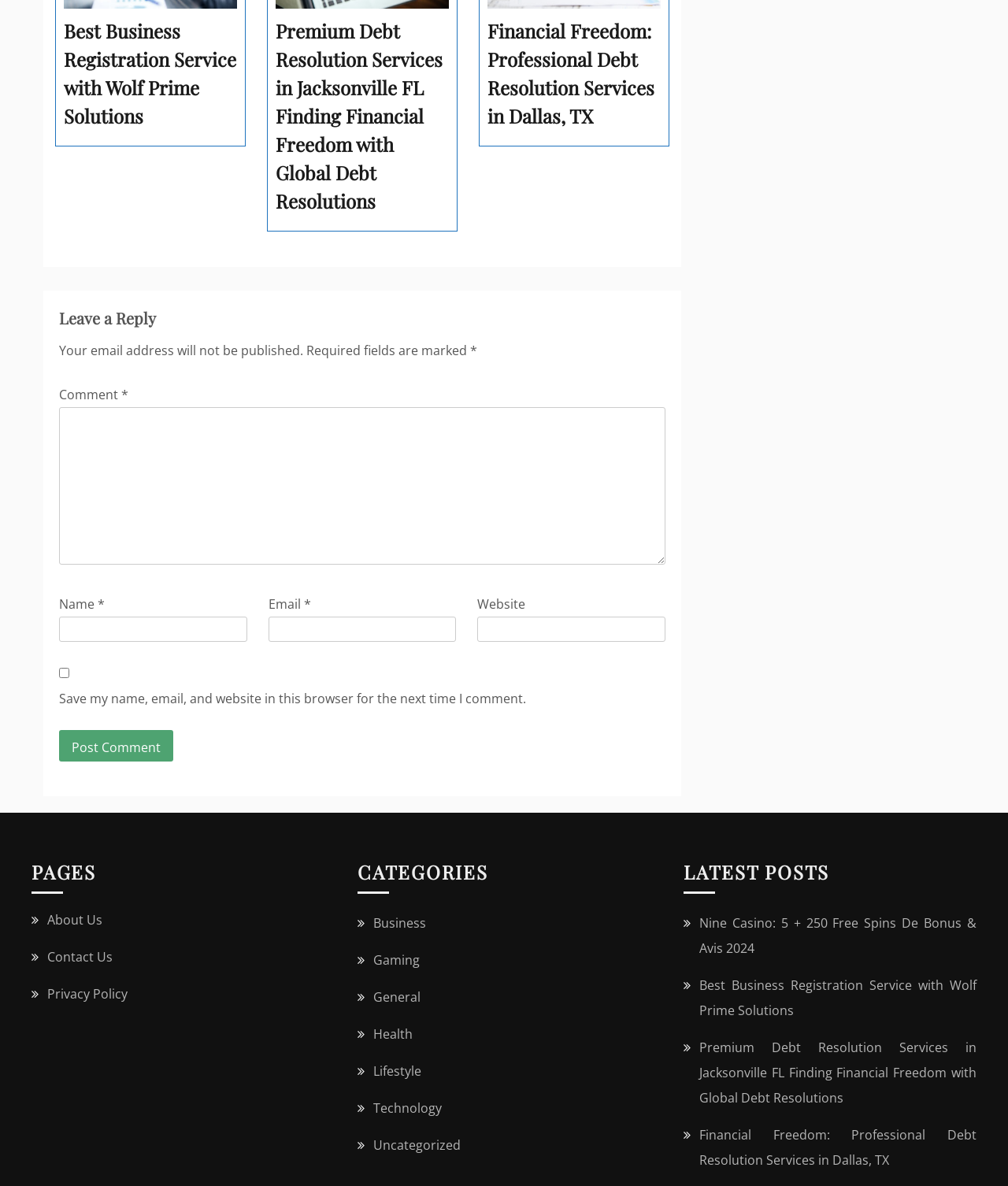Please mark the clickable region by giving the bounding box coordinates needed to complete this instruction: "Click the 'About Us' link".

[0.047, 0.768, 0.102, 0.783]